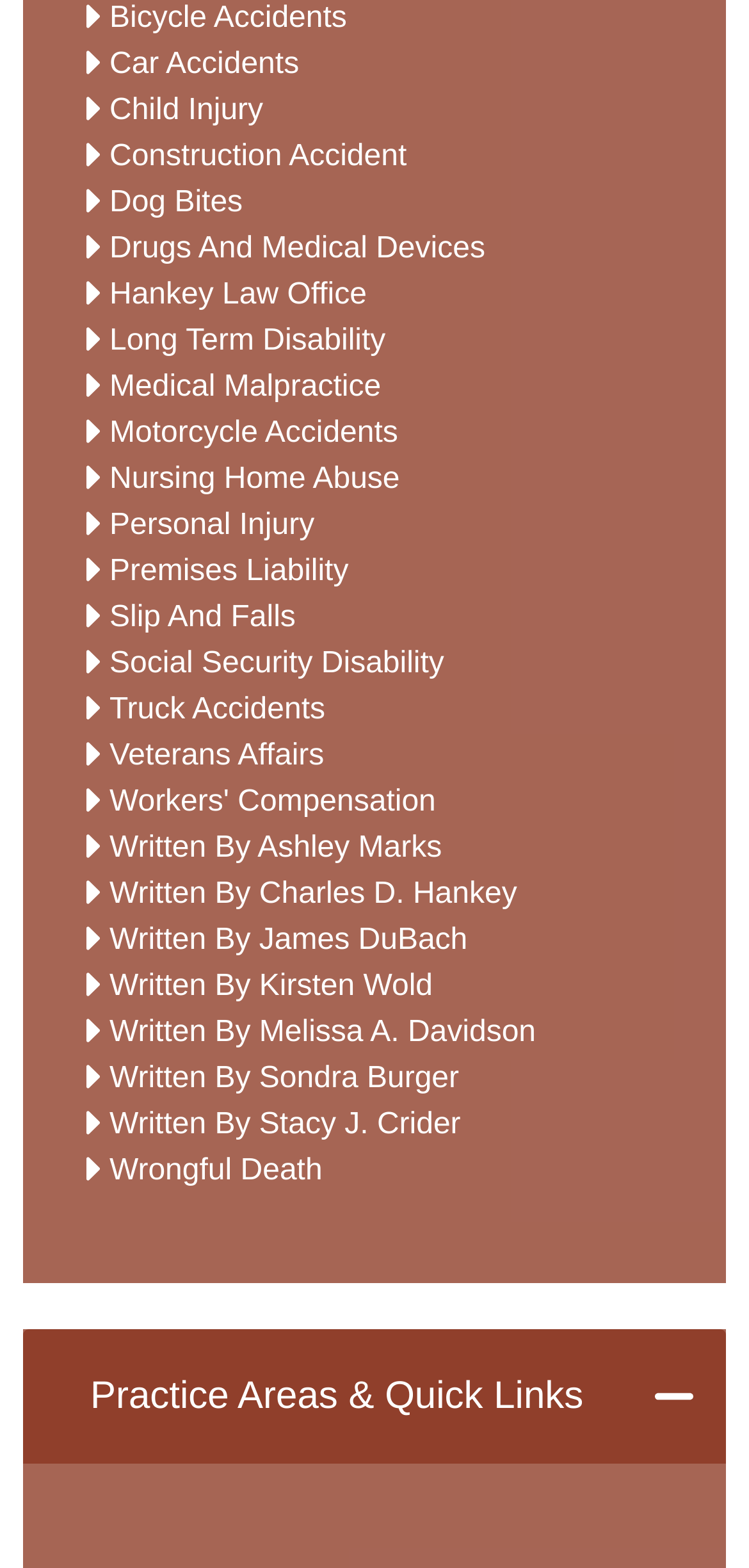Predict the bounding box coordinates of the UI element that matches this description: "Long Term Disability". The coordinates should be in the format [left, top, right, bottom] with each value between 0 and 1.

[0.146, 0.207, 0.515, 0.228]